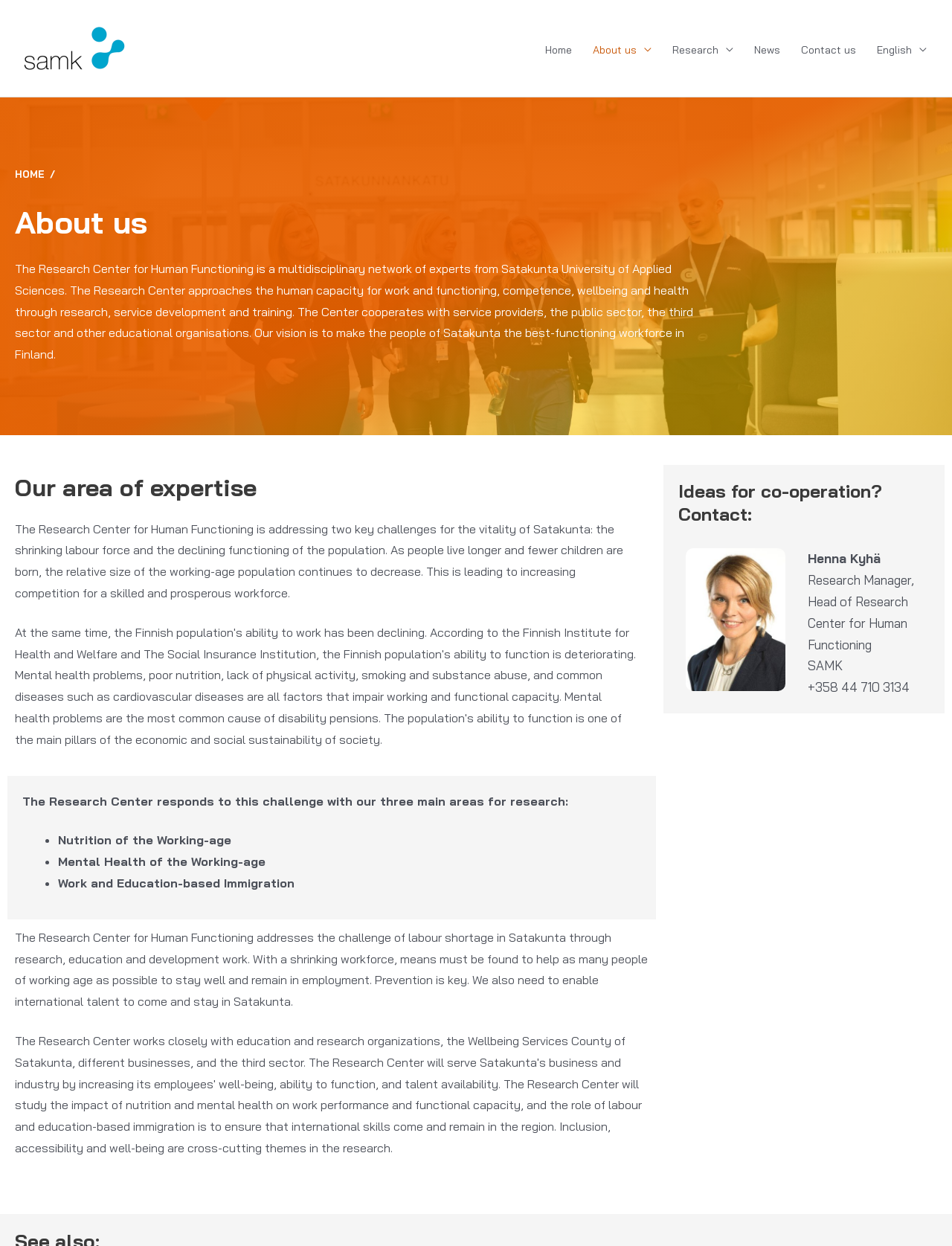Please determine the bounding box coordinates of the section I need to click to accomplish this instruction: "Click the SAMK logo".

[0.016, 0.032, 0.141, 0.044]